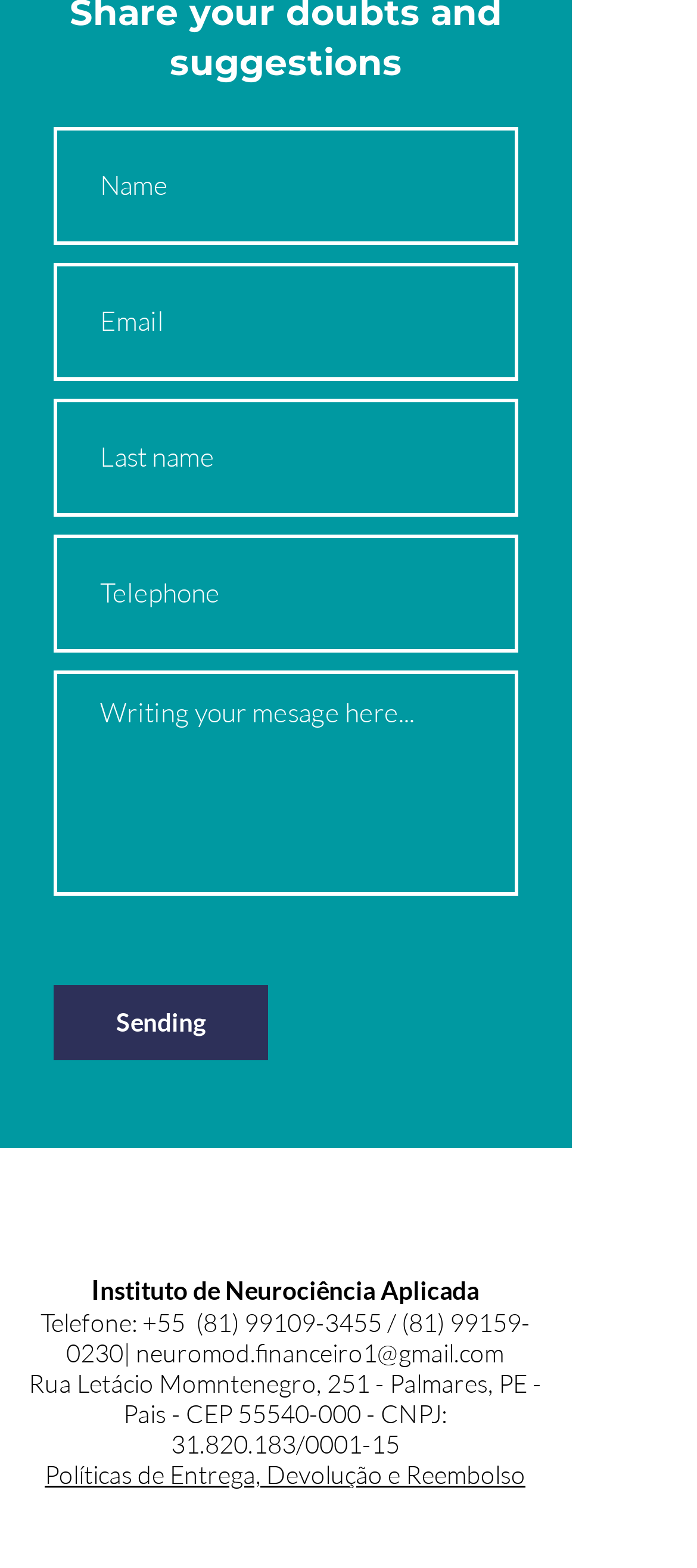Provide the bounding box coordinates for the specified HTML element described in this description: "31.820.183". The coordinates should be four float numbers ranging from 0 to 1, in the format [left, top, right, bottom].

[0.245, 0.911, 0.424, 0.93]